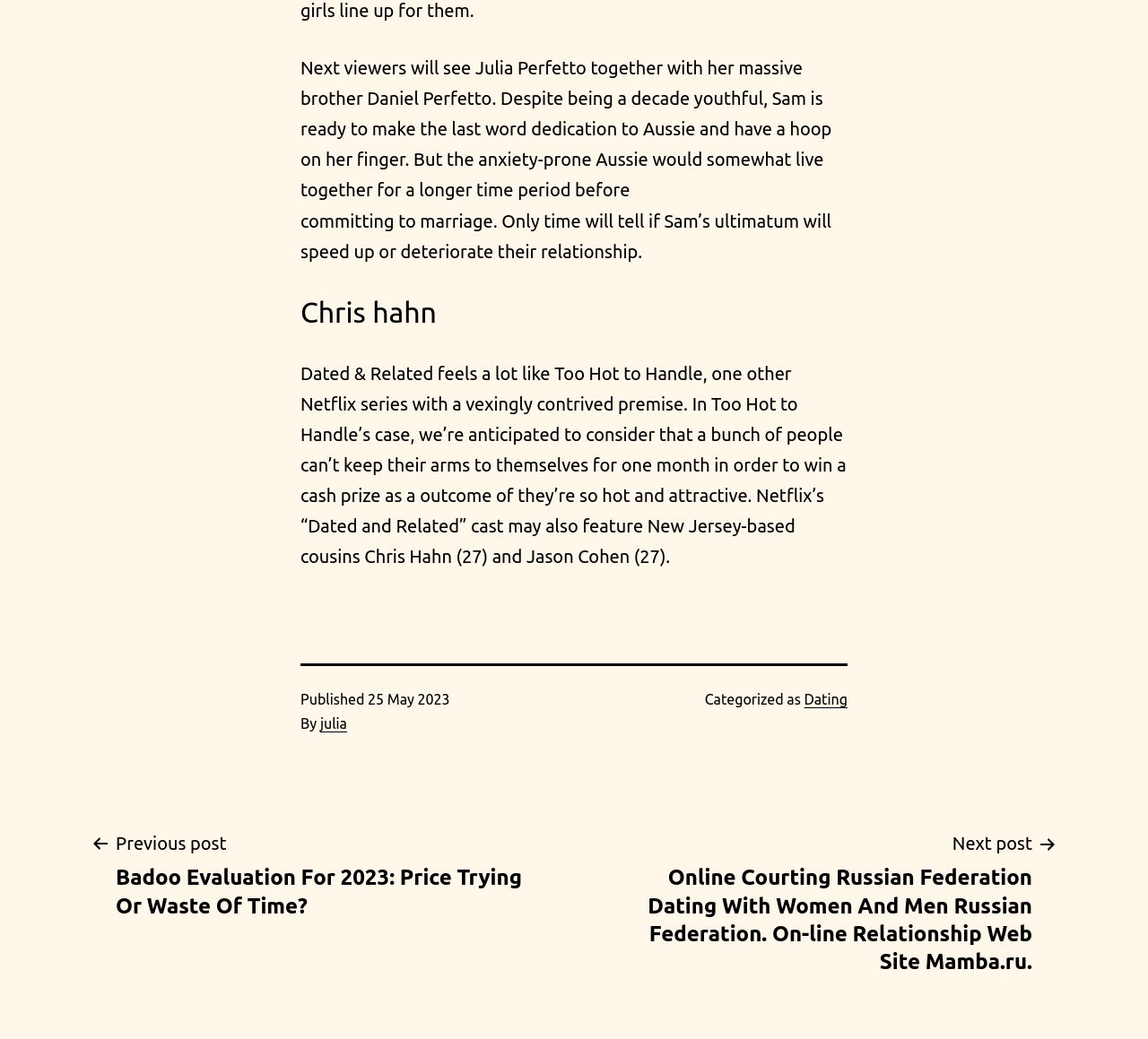What is the title of the previous post?
Can you give a detailed and elaborate answer to the question?

I found the title of the previous post by looking at the post navigation section, where it says 'Previous post' followed by a link with the text 'Badoo Evaluation For 2023: Price Trying Or Waste Of Time?'.